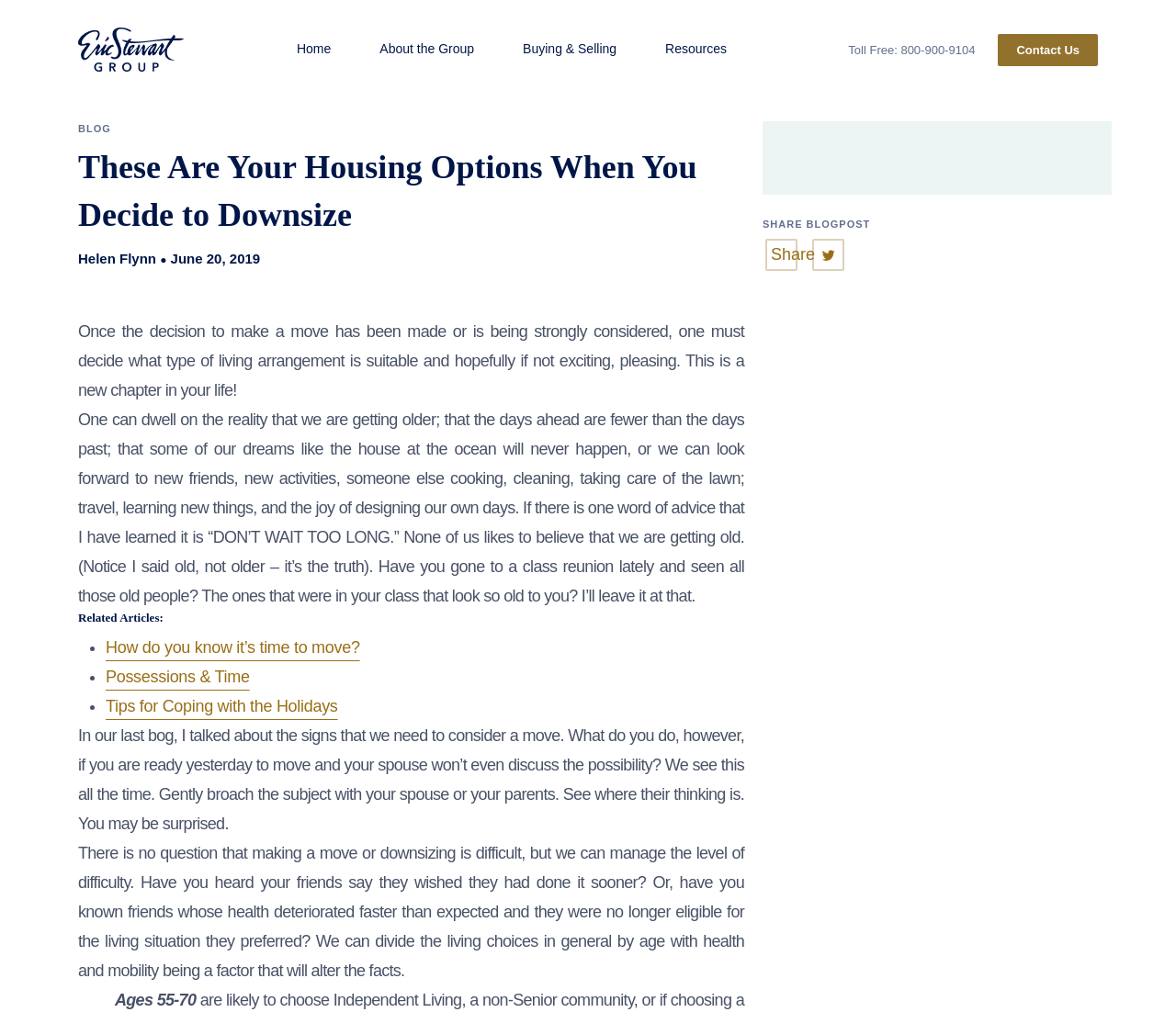Give the bounding box coordinates for this UI element: "Toll Free: 800-900-9104". The coordinates should be four float numbers between 0 and 1, arranged as [left, top, right, bottom].

[0.721, 0.043, 0.829, 0.056]